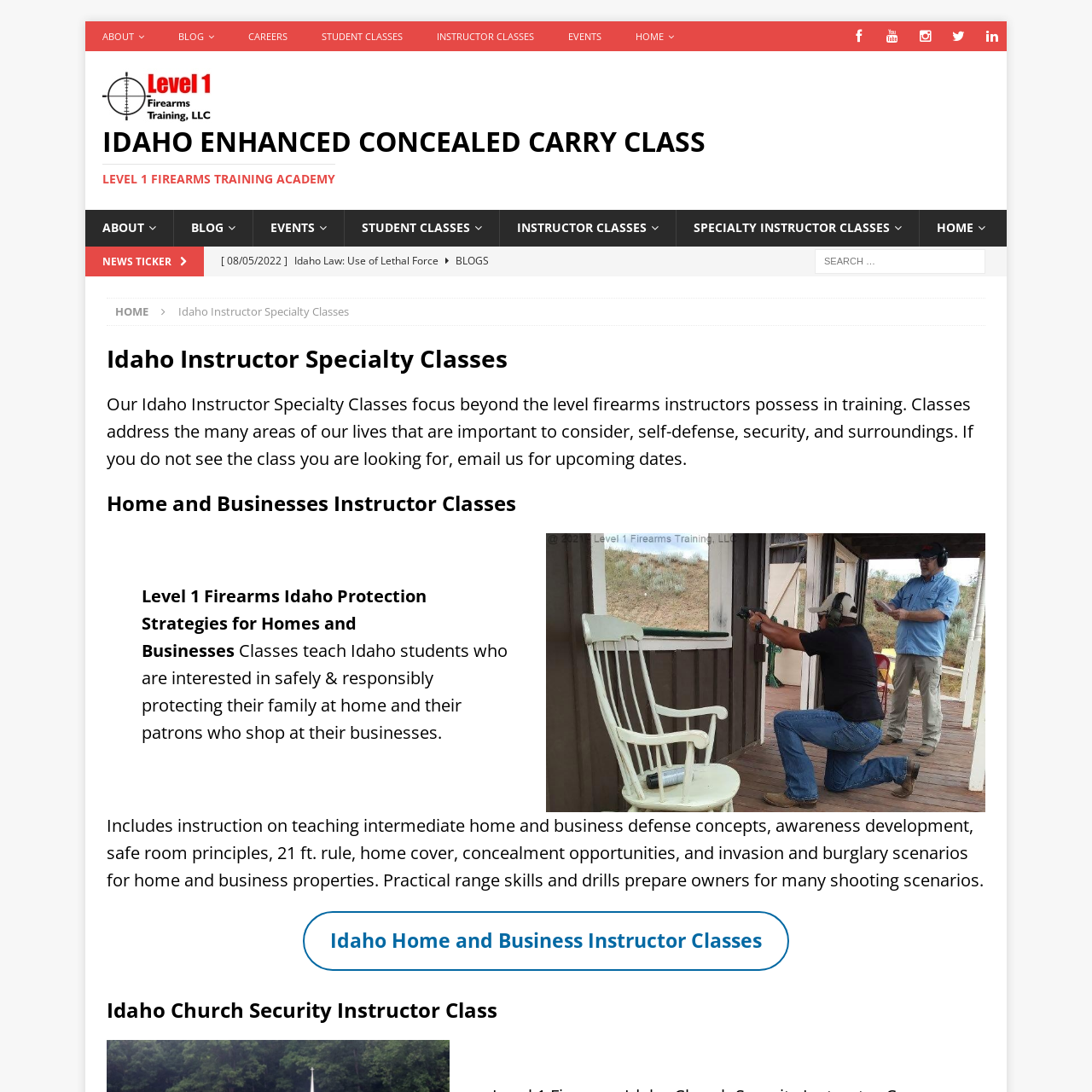Summarize the webpage comprehensively, mentioning all visible components.

The webpage is about Idaho Instructor Specialty Classes, specifically focusing on firearms training and self-defense. At the top, there is a navigation menu with links to "ABOUT", "BLOG", "CAREERS", "STUDENT CLASSES", "INSTRUCTOR CLASSES", "EVENTS", and "HOME". Below the navigation menu, there is a logo of Level 1 Firearms Training LLC, accompanied by a heading that reads "IDAHO ENHANCED CONCEALED CARRY CLASS LEVEL 1 FIREARMS TRAINING ACADEMY".

On the left side, there is a secondary navigation menu with links to "ABOUT", "BLOG", "EVENTS", "STUDENT CLASSES", "INSTRUCTOR CLASSES", "SPECIALTY INSTRUCTOR CLASSES", and "HOME". Below this menu, there is a "NEWS TICKER" section that displays two news articles with links to "Idaho Law: Use of Lethal Force" and "What is Muzzling?".

In the main content area, there is a heading that reads "Idaho Instructor Specialty Classes" followed by a paragraph that describes the focus of these classes. Below this, there is a section titled "Home and Businesses Instructor Classes" that includes an image and a description of the classes, which teach Idaho students how to safely and responsibly protect their family at home and their patrons who shop at their businesses. The section also includes a link to "Idaho Home and Business Instructor Classes".

Further down, there is a section titled "Idaho Church Security Instructor Class" that provides information on a specific instructor class. At the bottom right corner, there is a search box with a placeholder text "Search for:". Above the search box, there are social media links to Facebook, YouTube, Instagram, Twitter, and LinkedIn.